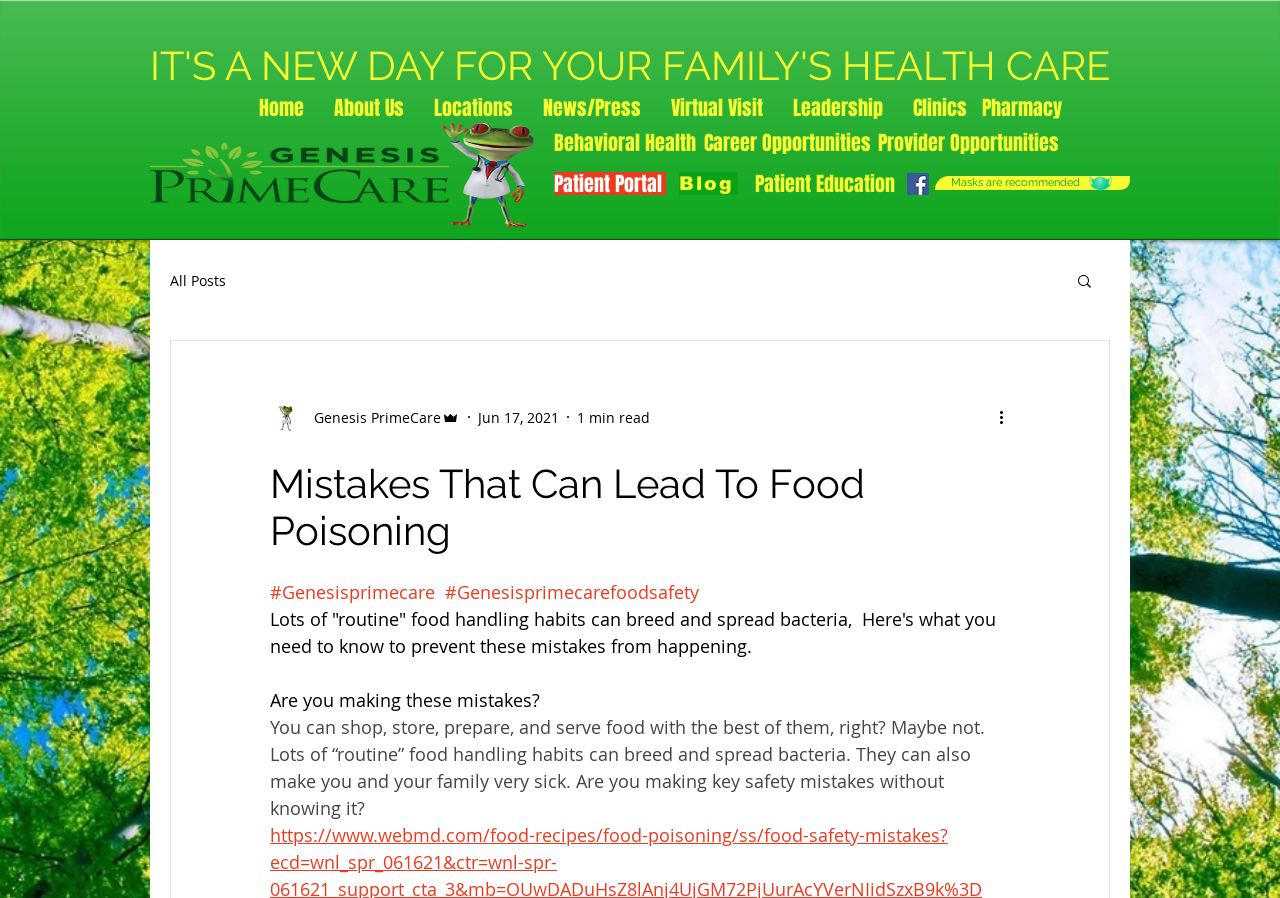Find the bounding box coordinates for the element that must be clicked to complete the instruction: "Click on the Home link". The coordinates should be four float numbers between 0 and 1, indicated as [left, top, right, bottom].

[0.191, 0.105, 0.249, 0.13]